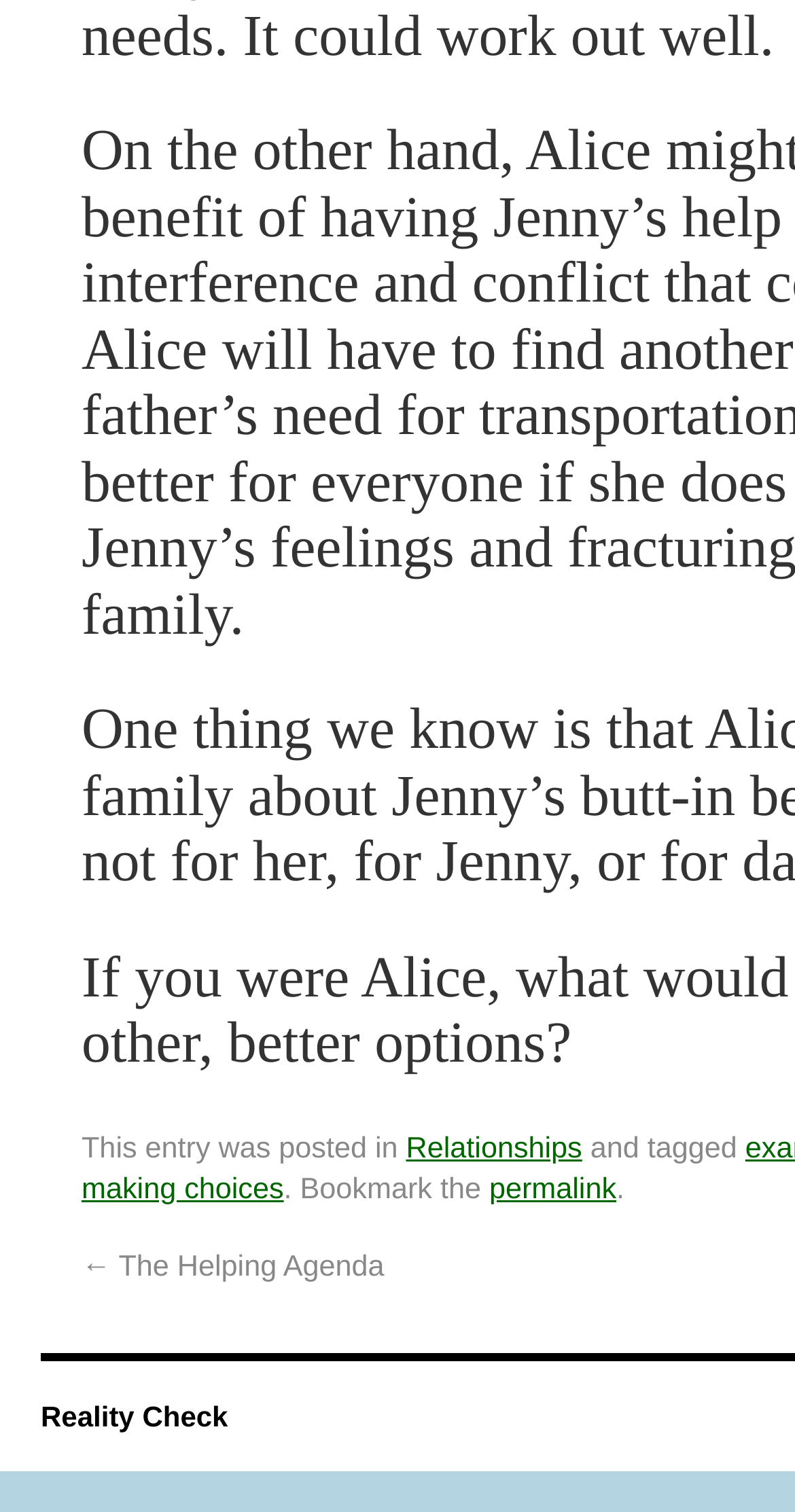What is the name of another post on this website?
Examine the webpage screenshot and provide an in-depth answer to the question.

I found a link element with the text 'Reality Check' which is likely to be the name of another post on this website, as it is a separate link element from the current post and previous post.